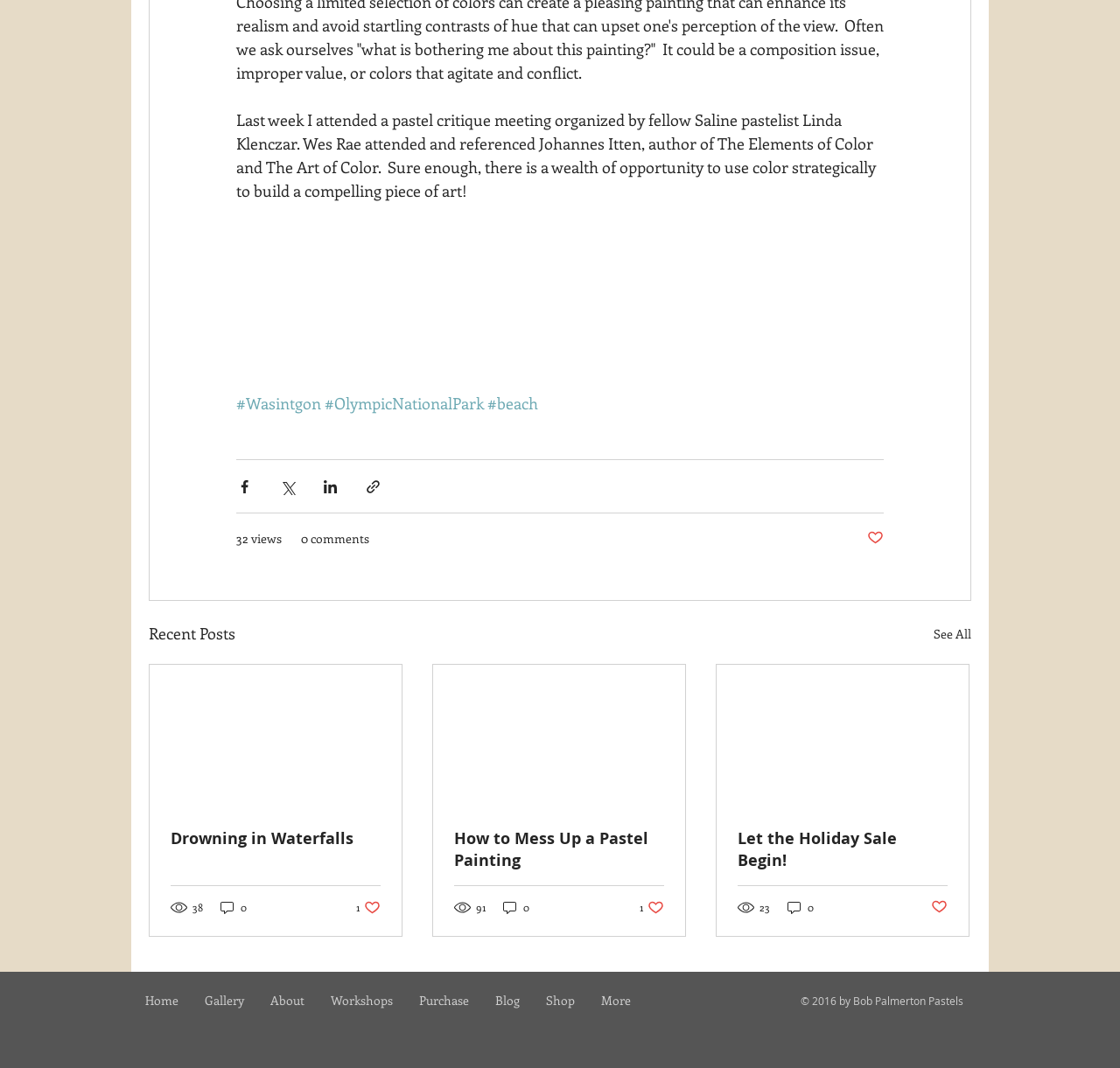Can you provide the bounding box coordinates for the element that should be clicked to implement the instruction: "Share via Facebook"?

[0.211, 0.448, 0.226, 0.463]